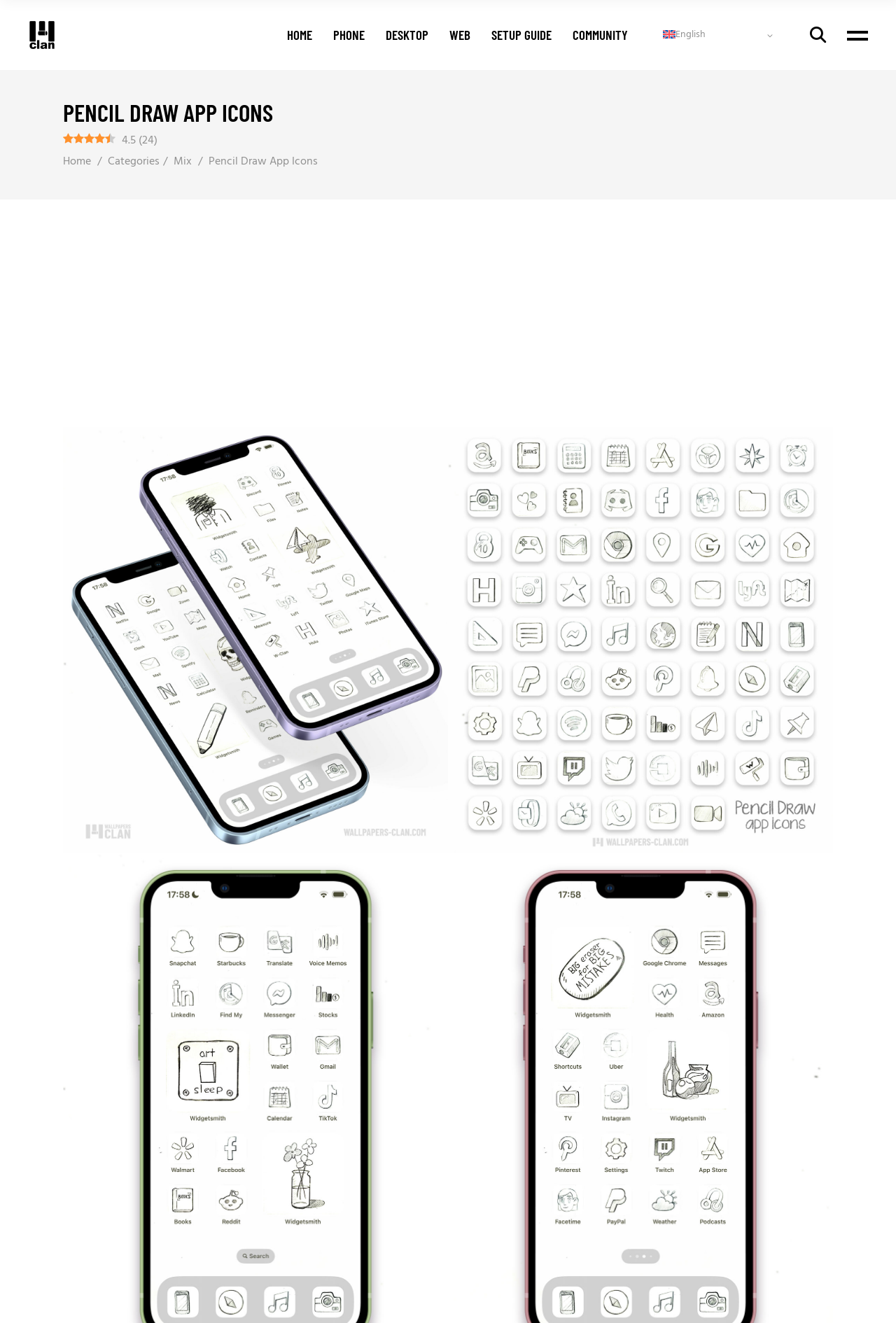Find the bounding box coordinates of the clickable element required to execute the following instruction: "Scroll to the top of the page". Provide the coordinates as four float numbers between 0 and 1, i.e., [left, top, right, bottom].

None